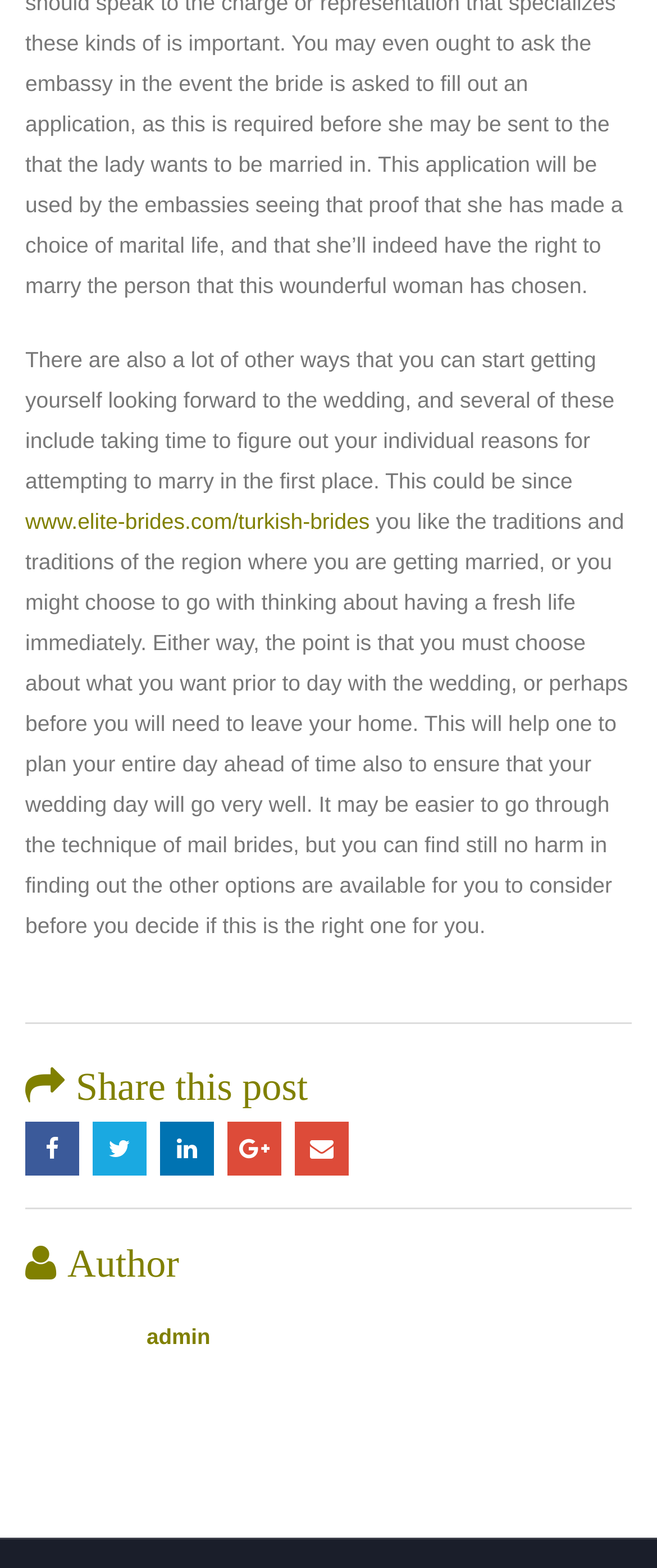What social media platforms can the post be shared on?
Refer to the image and answer the question using a single word or phrase.

Facebook, Twitter, LinkedIn, Google+